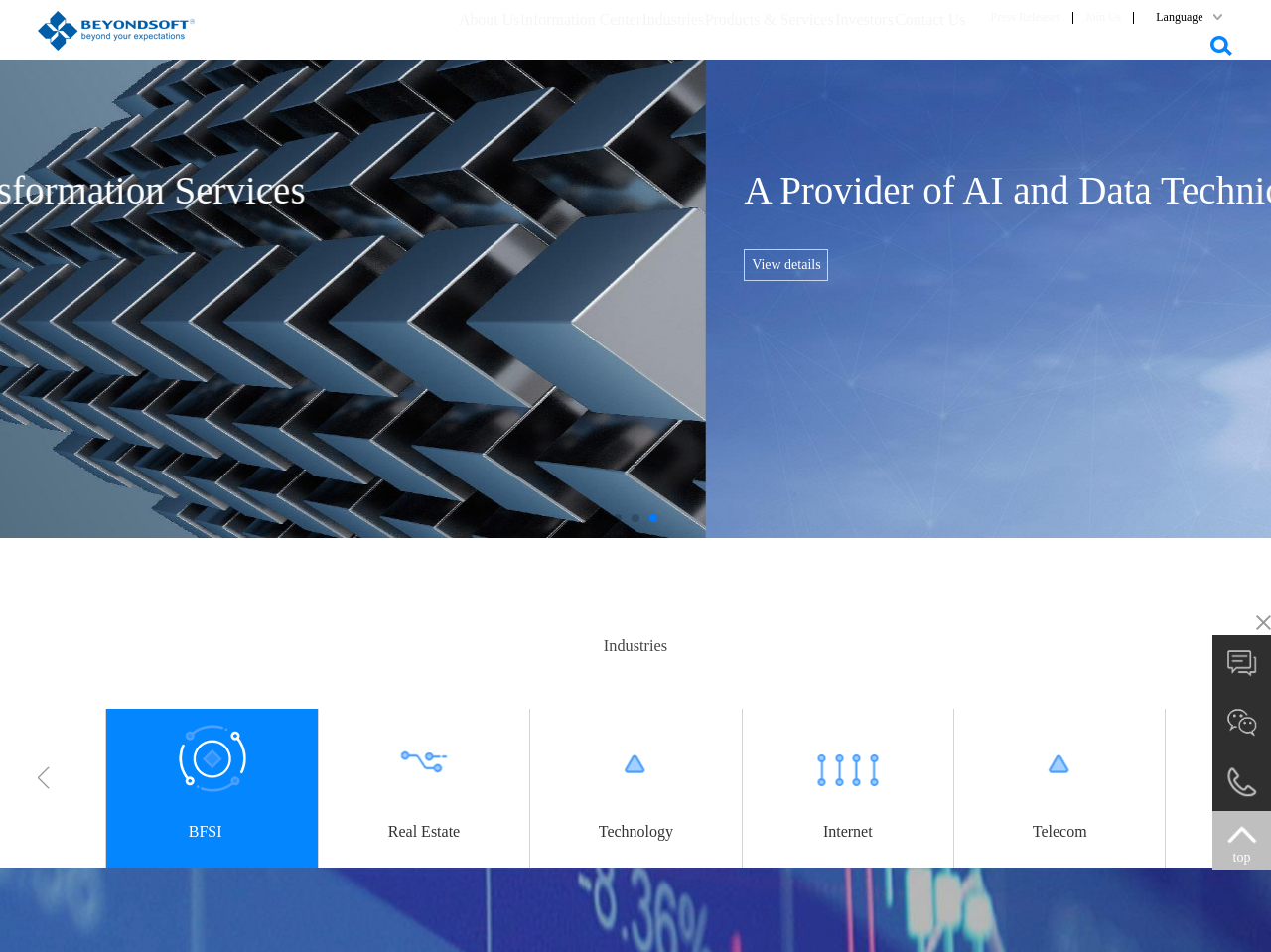Please locate the bounding box coordinates of the element that needs to be clicked to achieve the following instruction: "Explore 'Industries'". The coordinates should be four float numbers between 0 and 1, i.e., [left, top, right, bottom].

[0.463, 0.672, 0.537, 0.699]